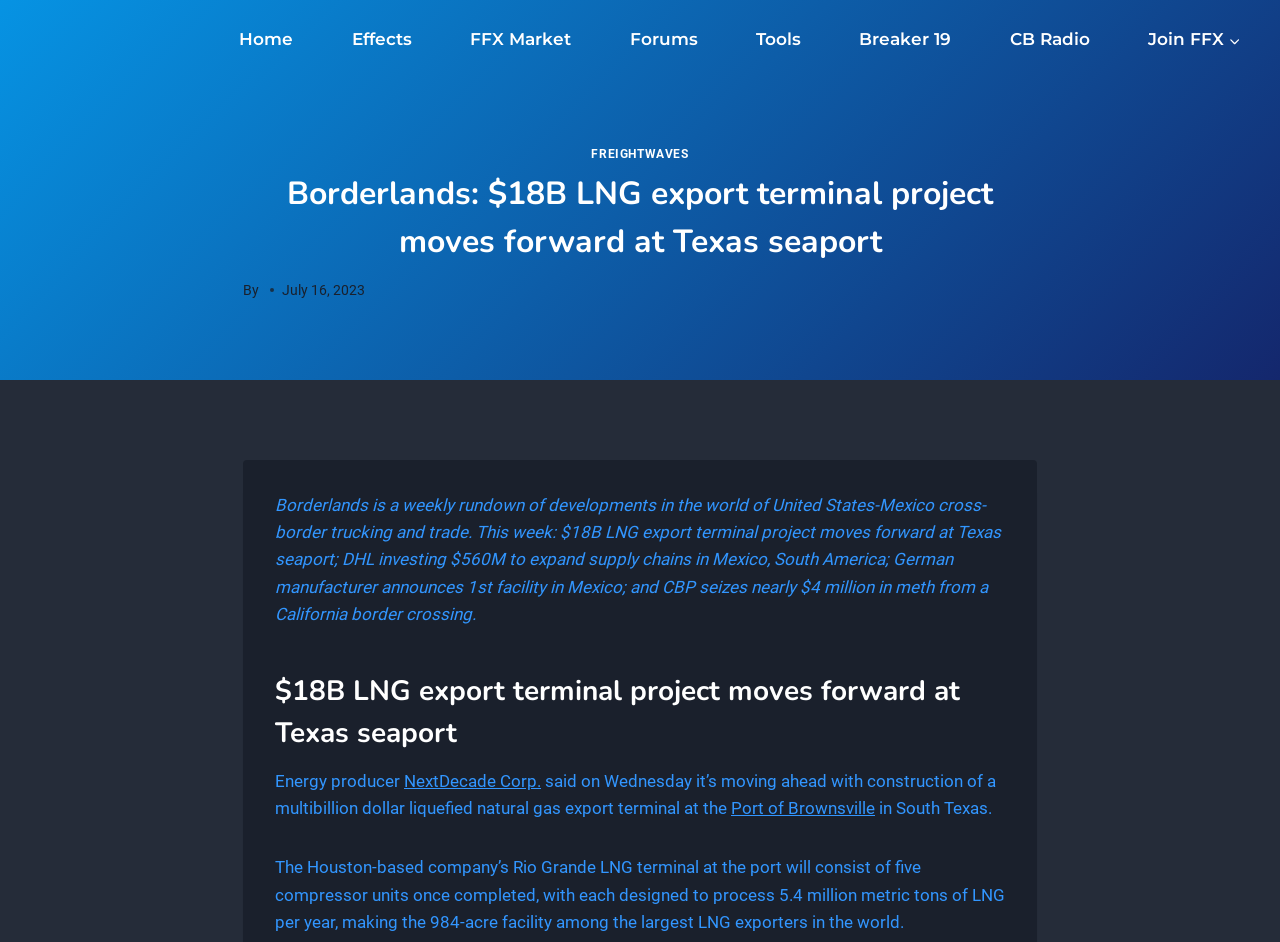Identify and extract the main heading of the webpage.

Borderlands: $18B LNG export terminal project moves forward at Texas seaport